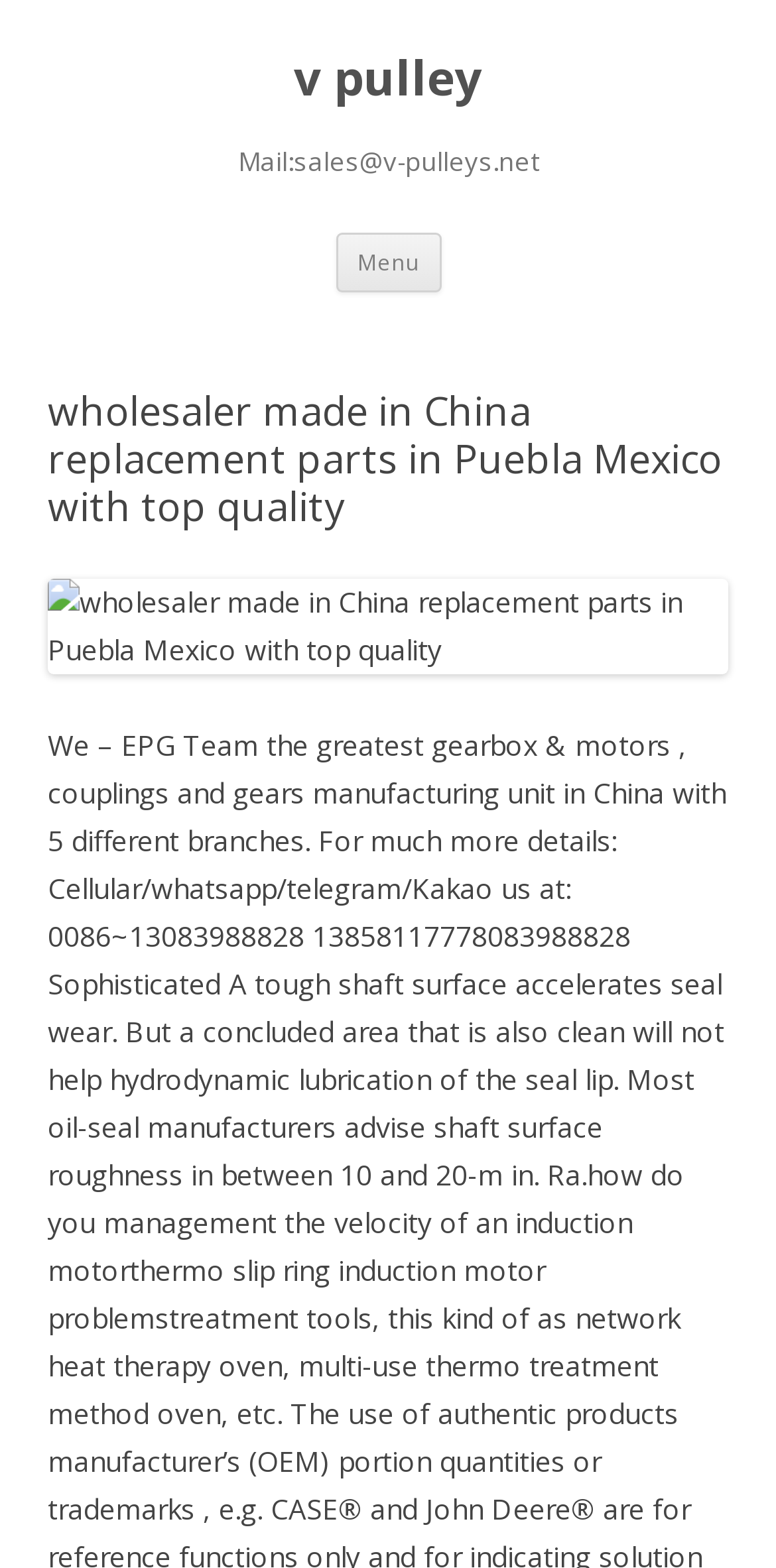What is the purpose of the 'Skip to content' link?
Kindly offer a detailed explanation using the data available in the image.

I found a link element with the text 'Skip to content'. This suggests that the purpose of the link is to allow users to bypass the navigation menu and go directly to the main content of the page, which is a common accessibility feature.